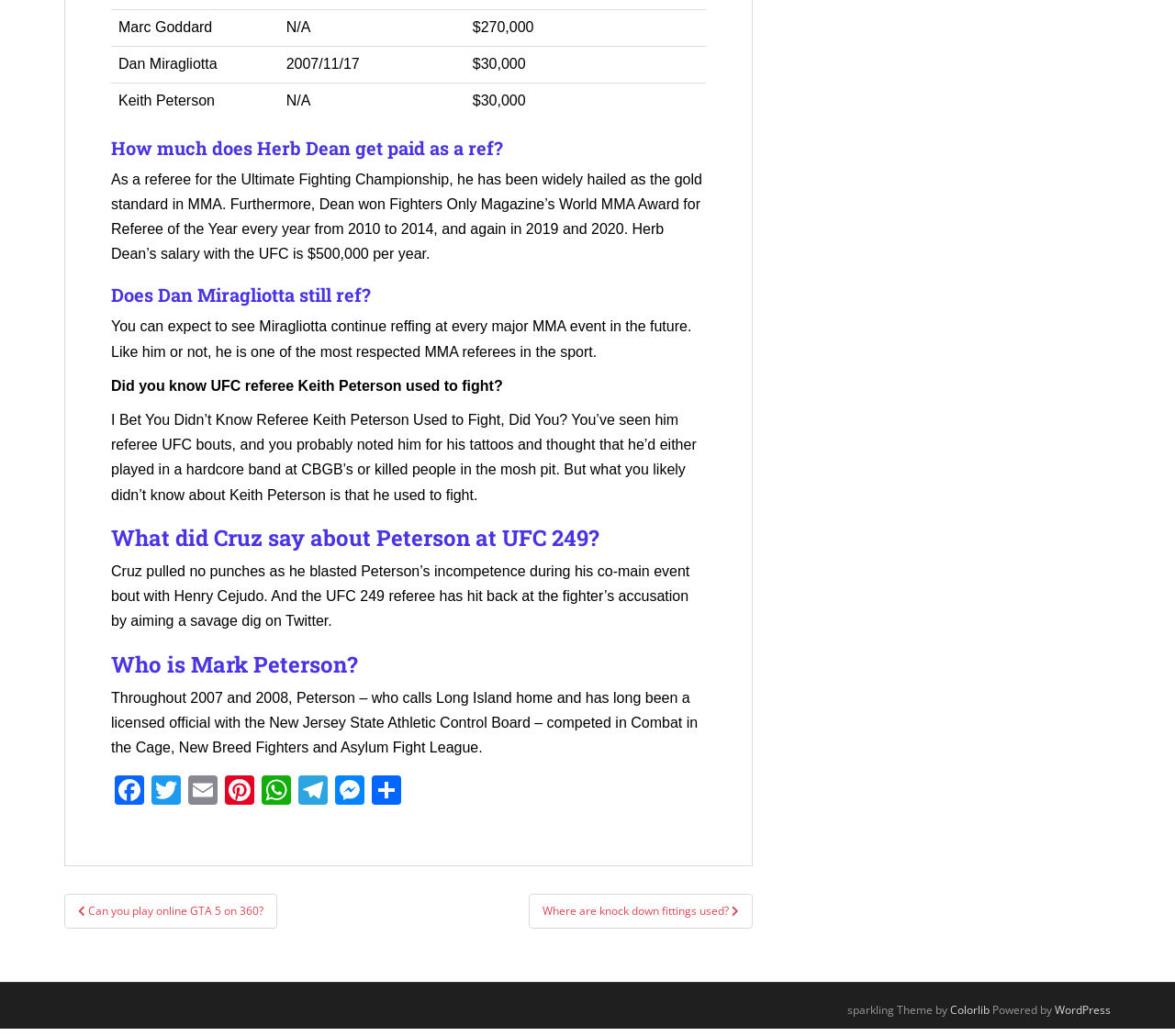Please find the bounding box coordinates of the element's region to be clicked to carry out this instruction: "Click on the Twitter link".

[0.126, 0.748, 0.157, 0.781]